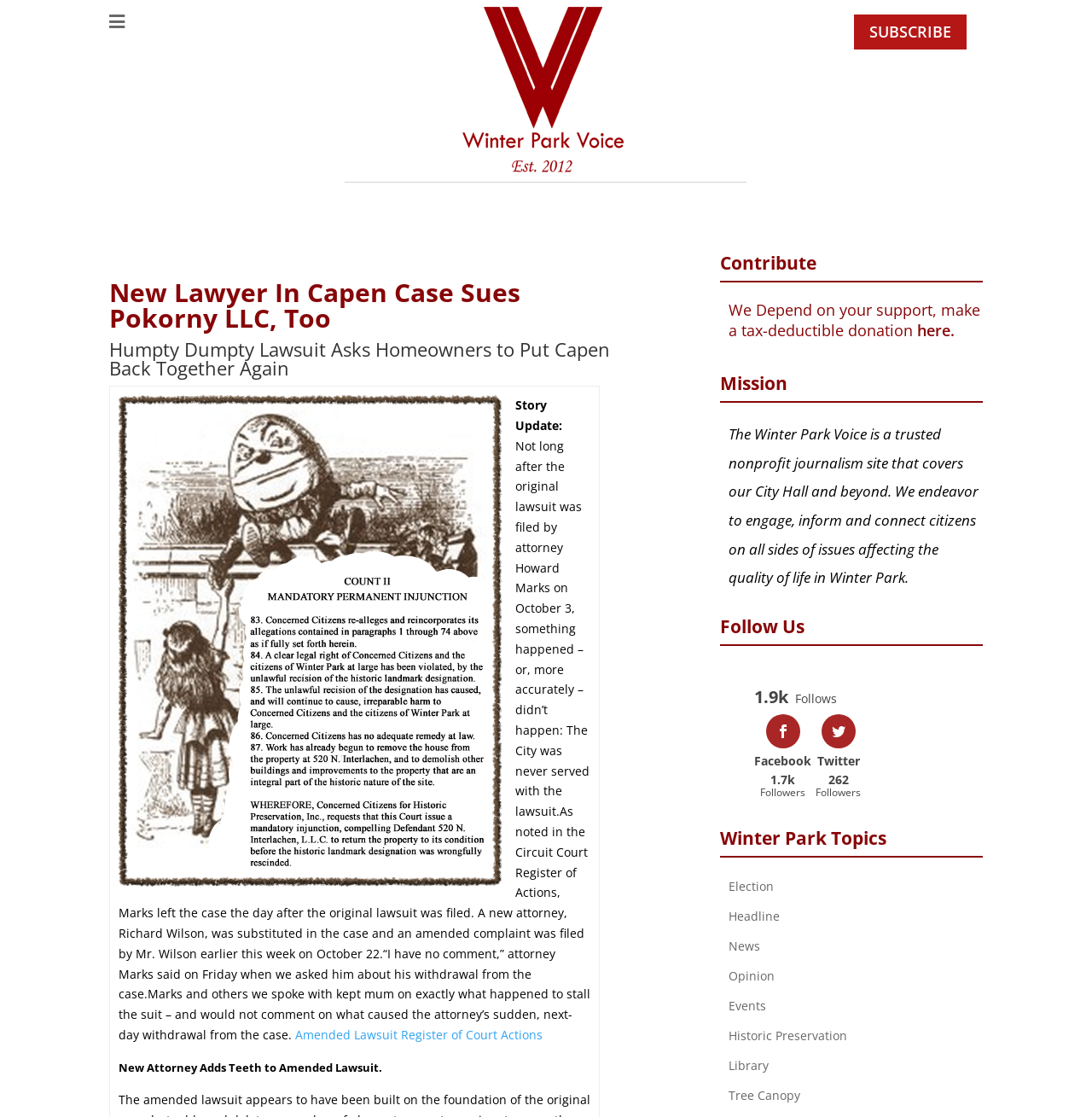Find the bounding box of the UI element described as follows: "Twitter 262 Followers".

[0.747, 0.639, 0.789, 0.714]